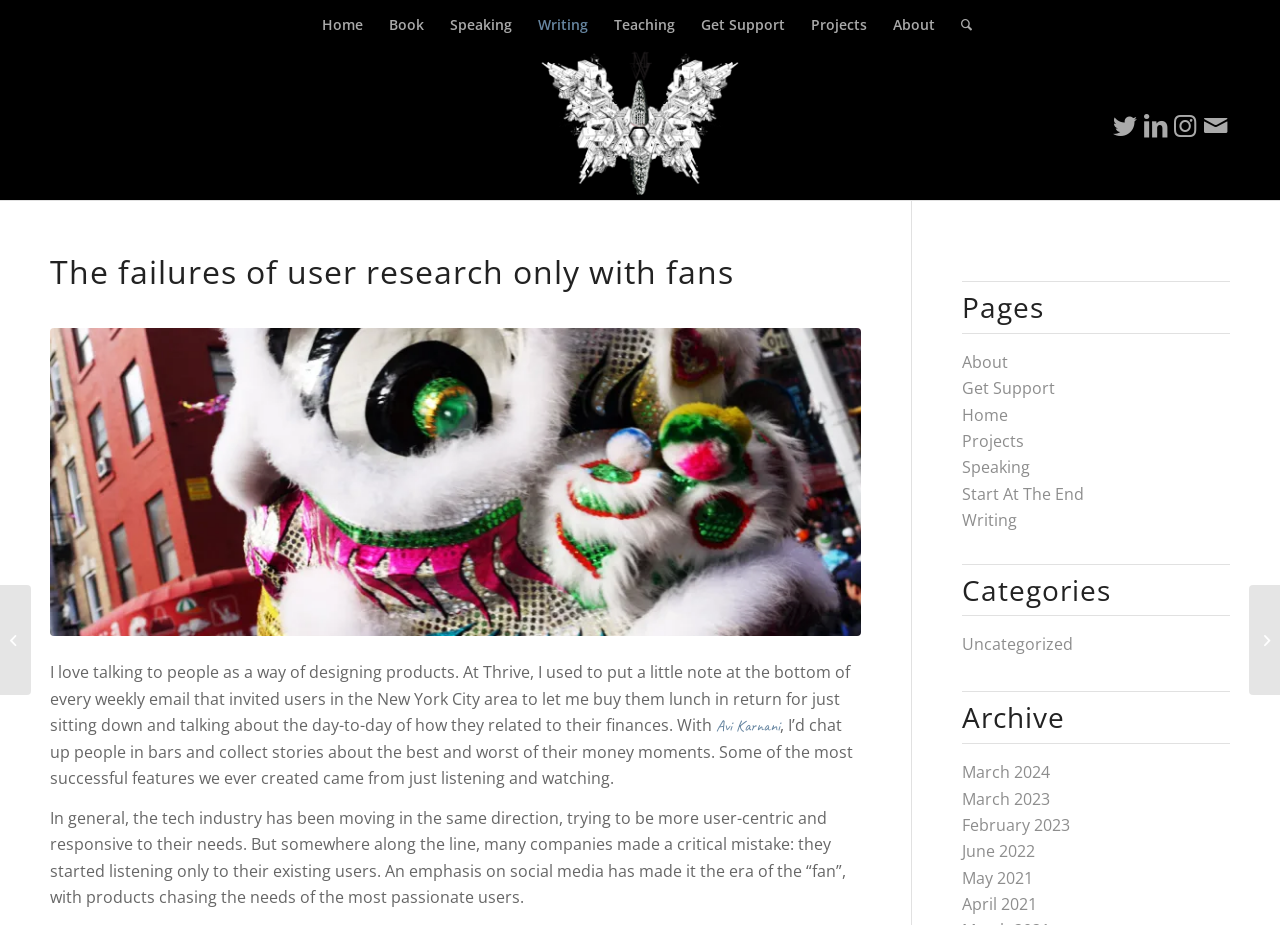Find the bounding box coordinates for the area that should be clicked to accomplish the instruction: "Click on BUSINESS".

None